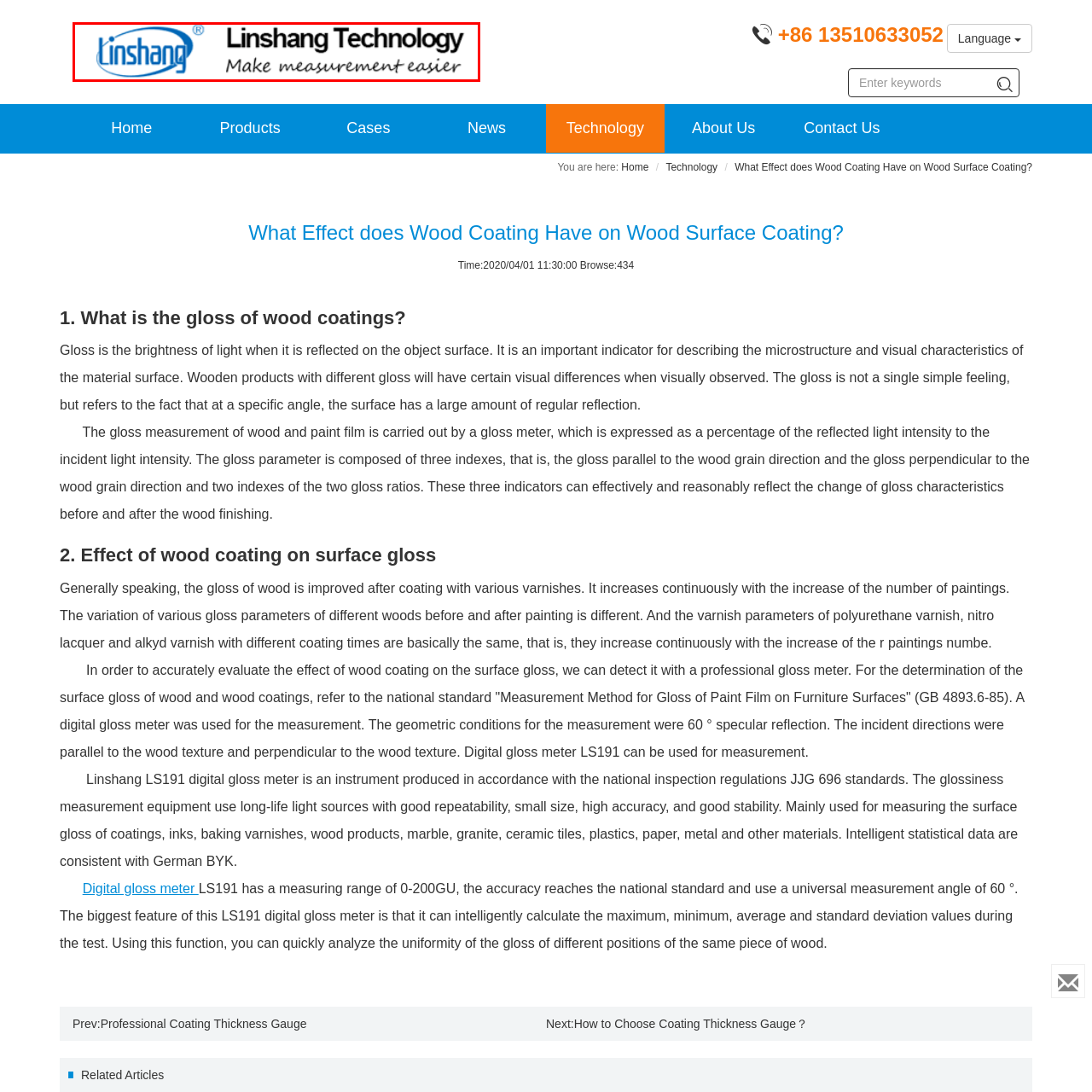What does the design of the logo emphasize?
Please closely examine the image within the red bounding box and provide a detailed answer based on the visual information.

The design of the logo emphasizes clarity and innovation, suggesting the company's commitment to providing high-quality measurement instruments and solutions, and signaling trust and expertise in the field.